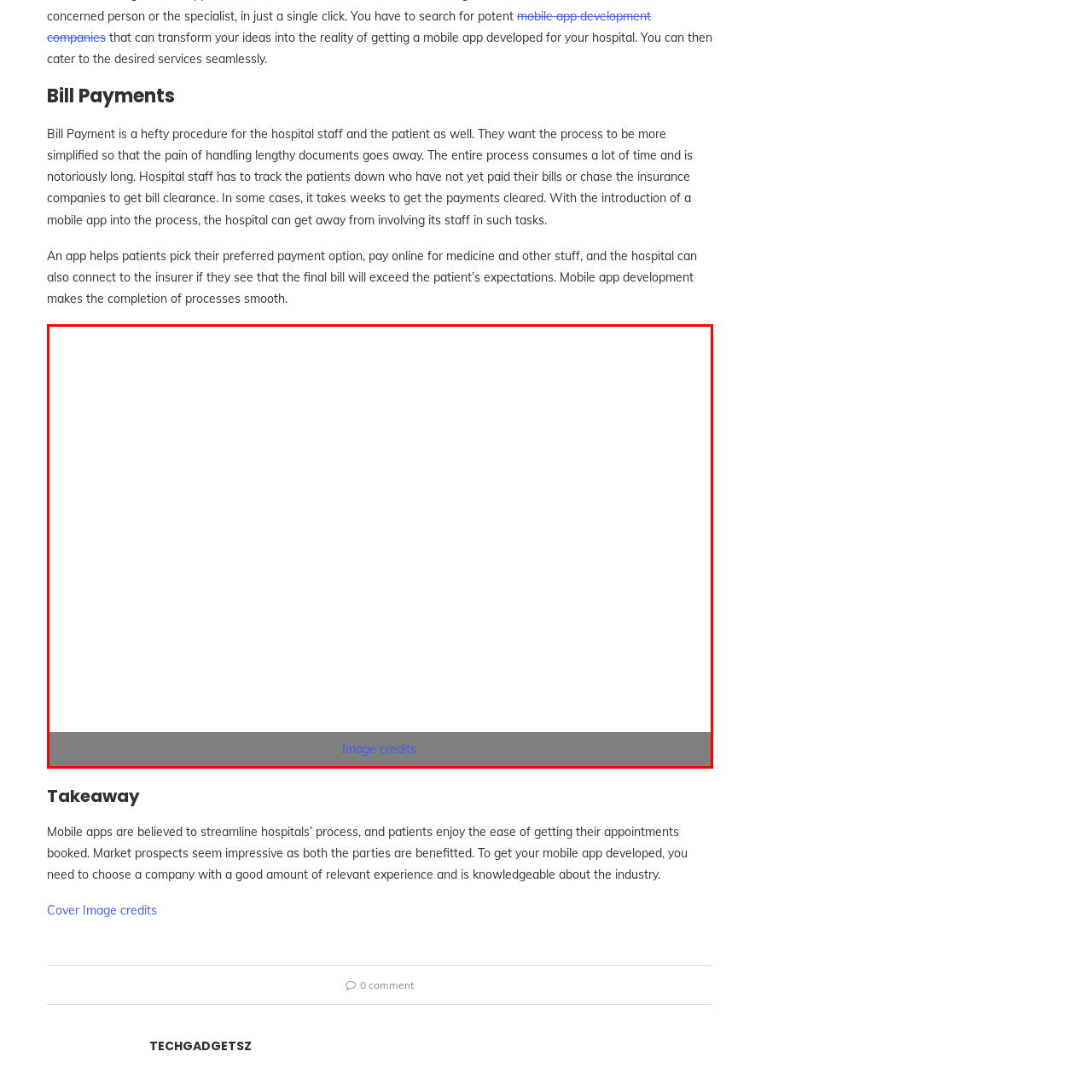Describe the contents of the image that is surrounded by the red box in a detailed manner.

The image titled "Bill Payments" illustrates the complexities faced by hospital staff and patients during the billing process. It emphasizes the burdensome nature of bill payments, which often involve lengthy documentation and extensive follow-ups with insurance companies. The introduction of a mobile app is suggested as a transformative solution, streamlining the payment process for both parties. Patients can select preferred payment options and make payments online, helping hospitals manage billing processes more effectively. This visual highlights the significance of integrating technology in healthcare to alleviate administrative challenges and improve overall efficiency.